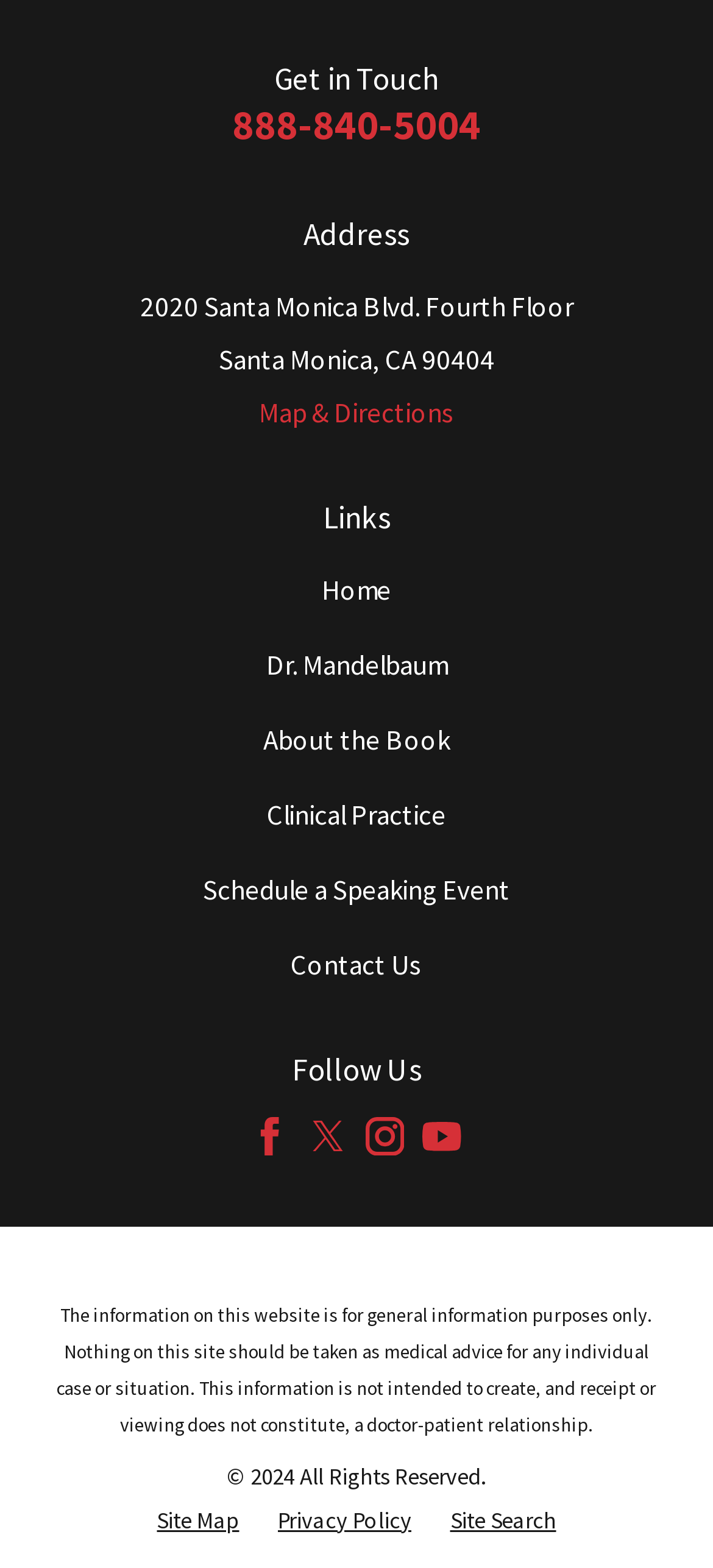Given the element description: "Home", predict the bounding box coordinates of this UI element. The coordinates must be four float numbers between 0 and 1, given as [left, top, right, bottom].

[0.451, 0.365, 0.549, 0.387]